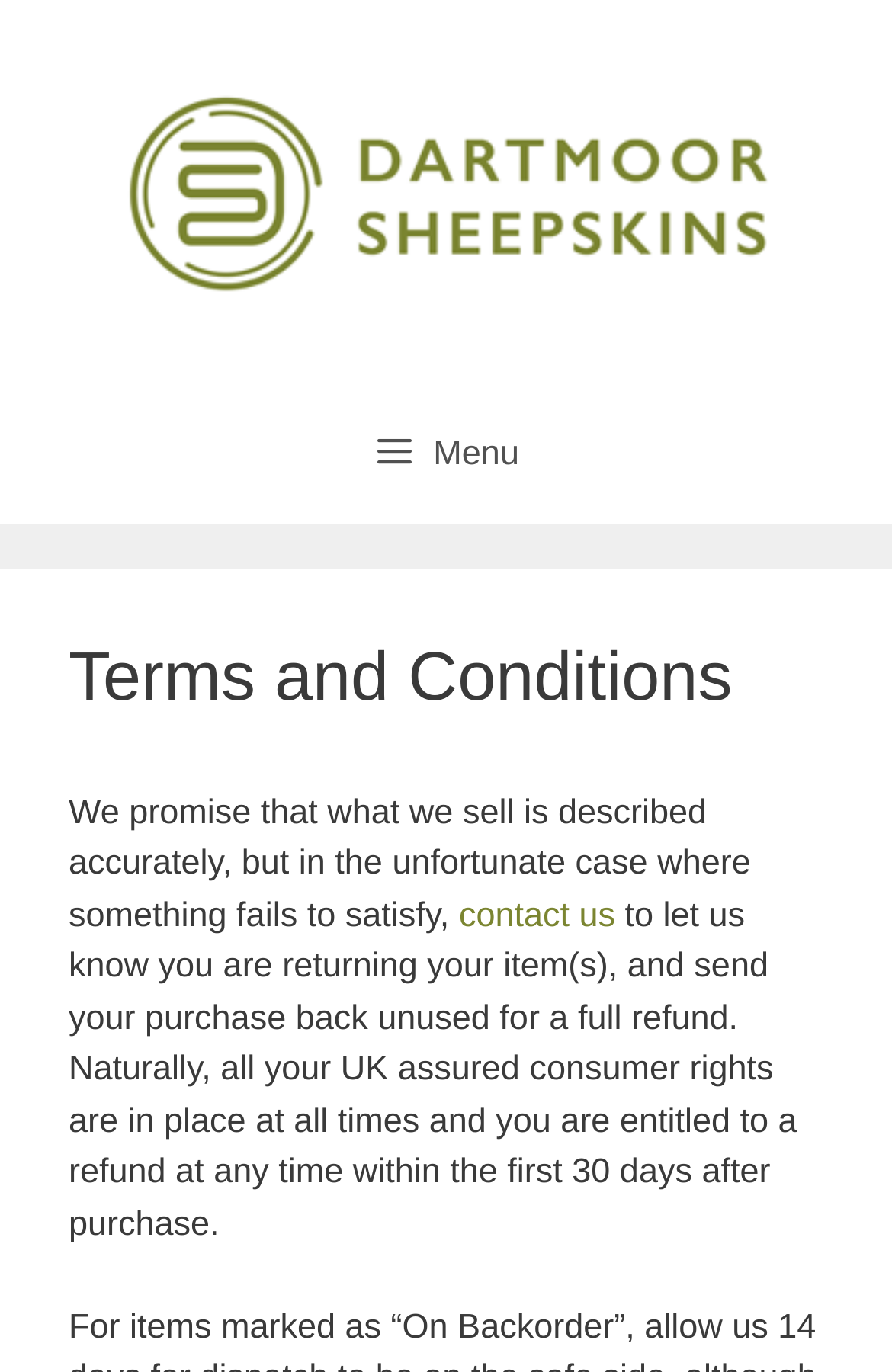What is the condition for a full refund?
Please give a detailed and elaborate answer to the question based on the image.

The text states that customers can return items for a full refund if they are unused, implying that the item must be in its original condition to qualify for a refund.